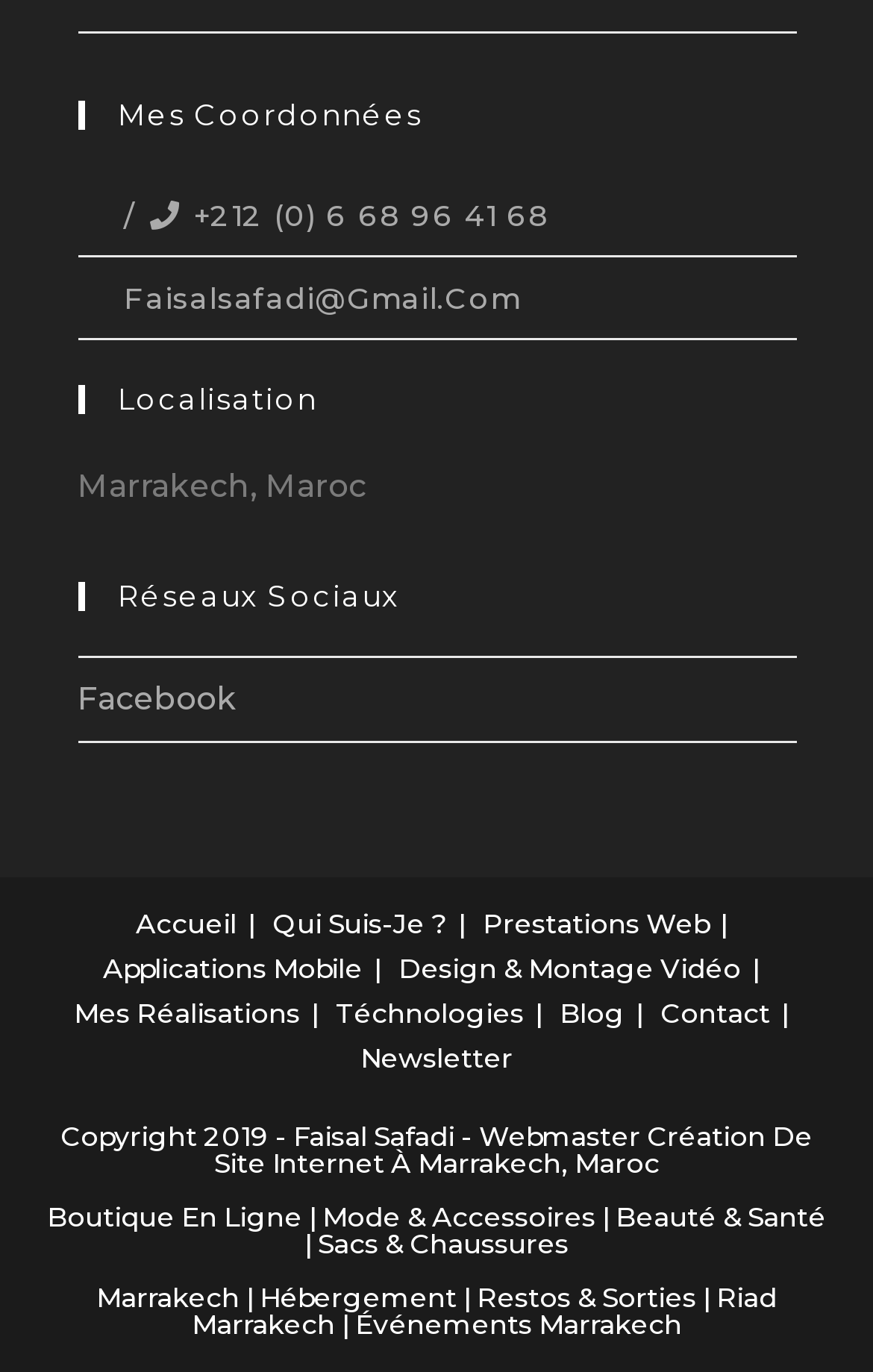Can you show the bounding box coordinates of the region to click on to complete the task described in the instruction: "Go to blog"?

[0.641, 0.727, 0.715, 0.751]